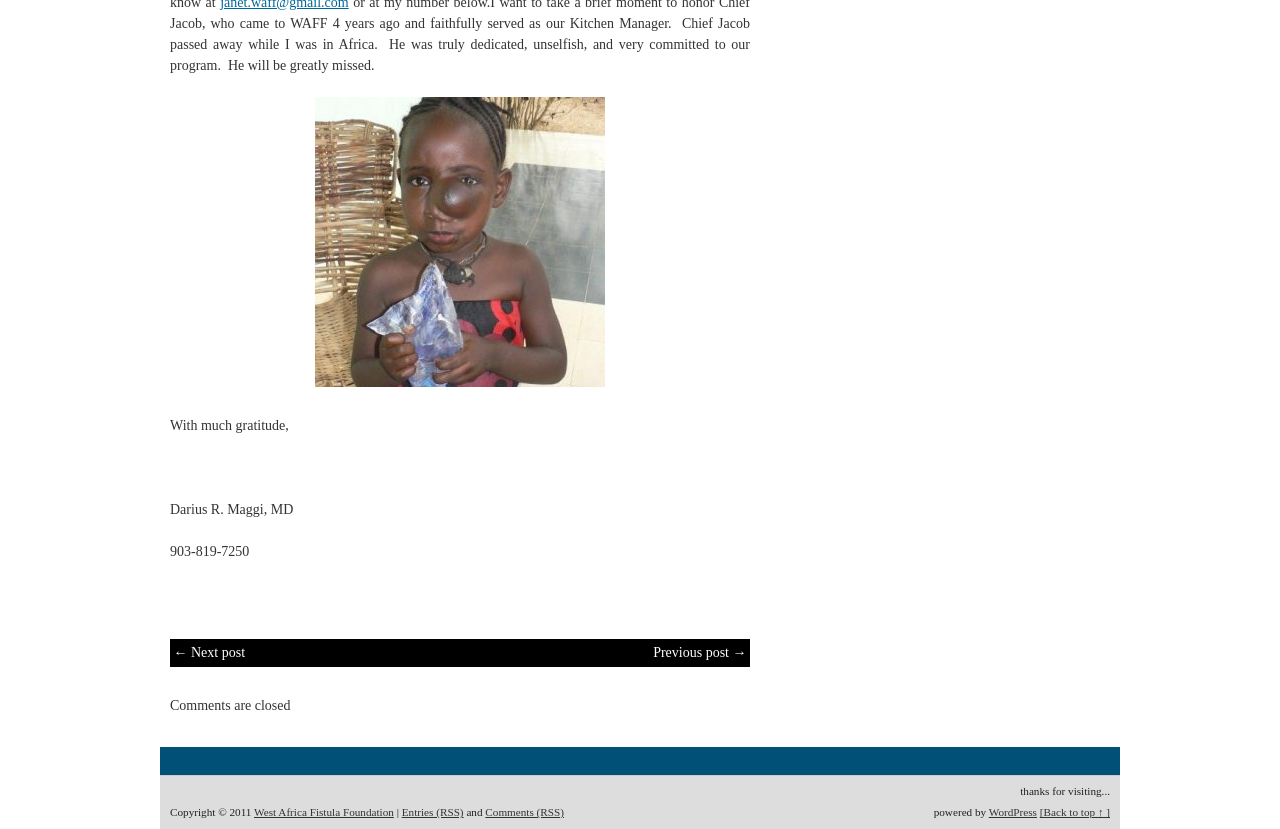Could you find the bounding box coordinates of the clickable area to complete this instruction: "go back to top"?

[0.812, 0.972, 0.867, 0.987]